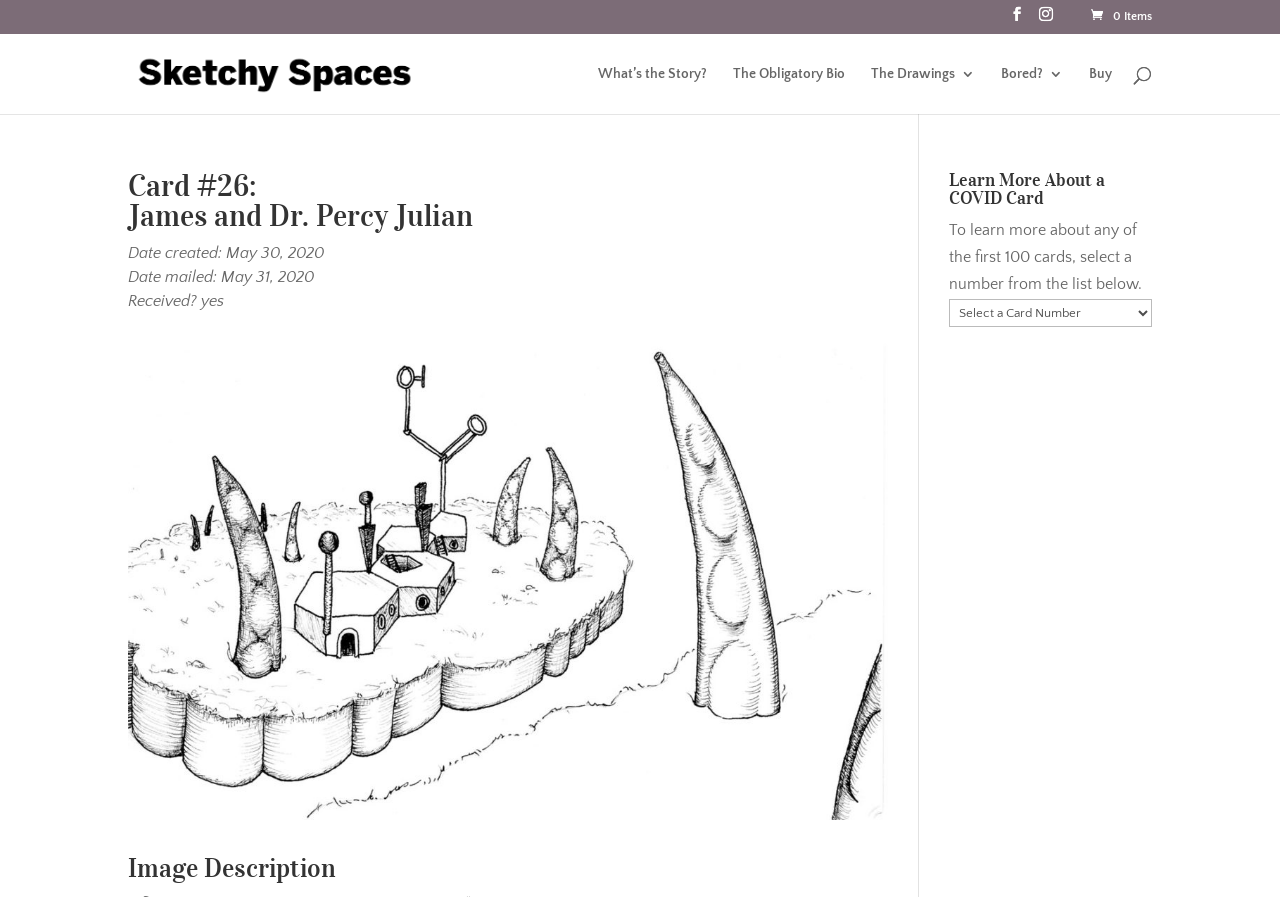Kindly determine the bounding box coordinates for the clickable area to achieve the given instruction: "View the story".

[0.467, 0.074, 0.552, 0.127]